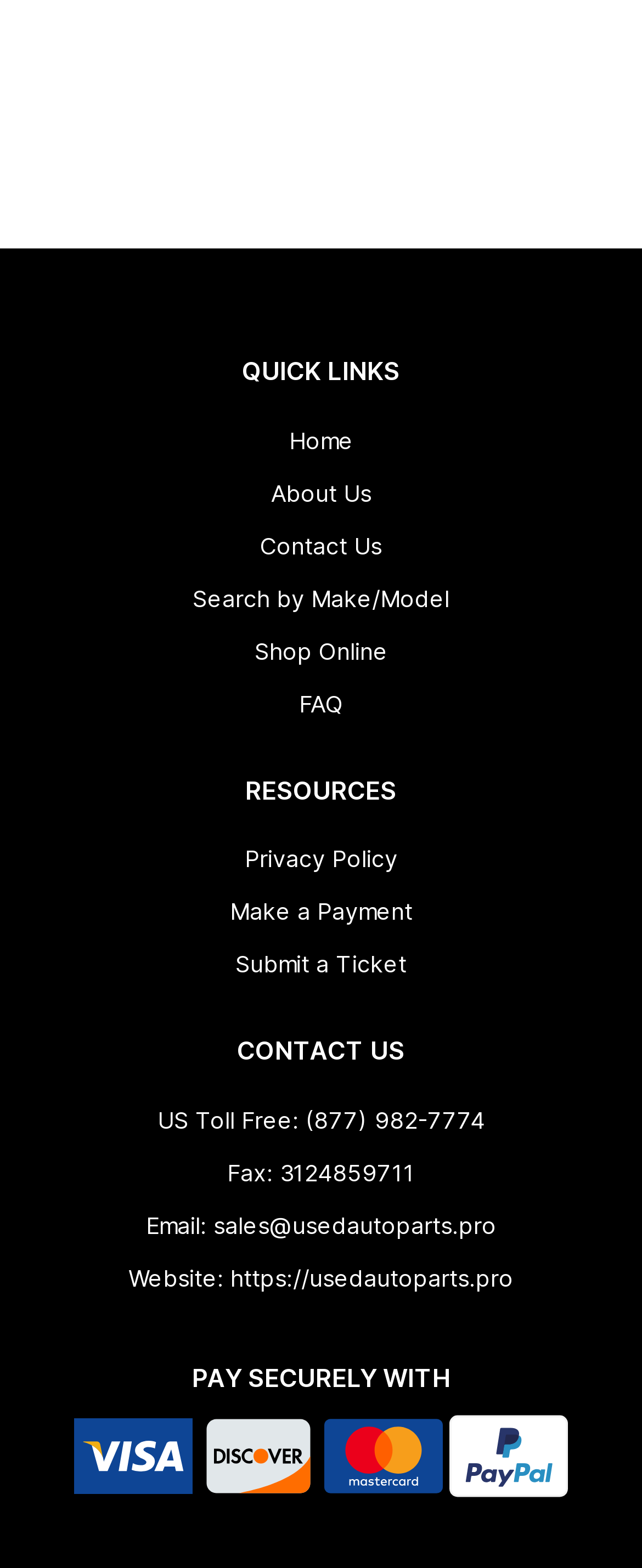What payment methods are accepted?
Using the image as a reference, answer the question with a short word or phrase.

Visa, Discover, Mastercard, PayPal